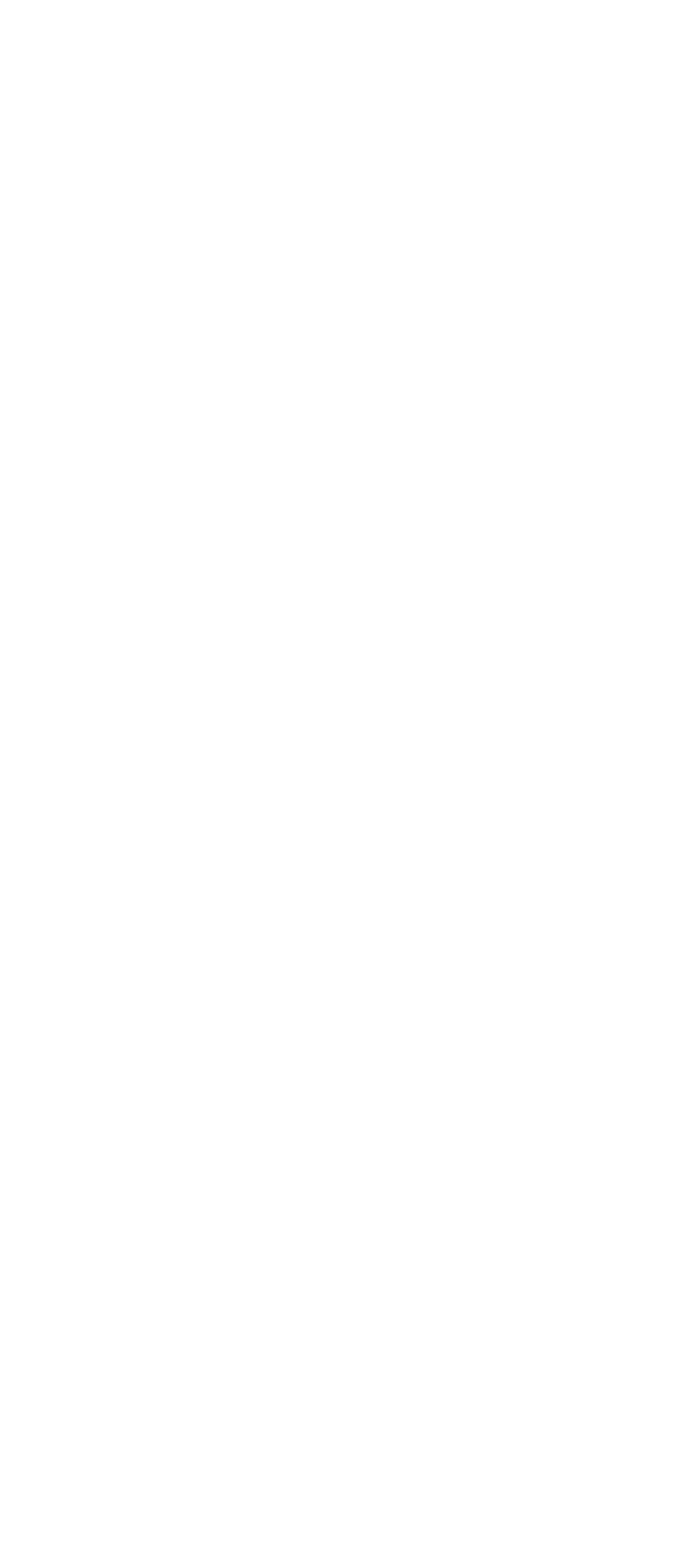Utilize the details in the image to thoroughly answer the following question: How many months are listed in the archives?

I counted the number of links with the '' icon, which represents a calendar, and found 9 links with different month and year combinations.